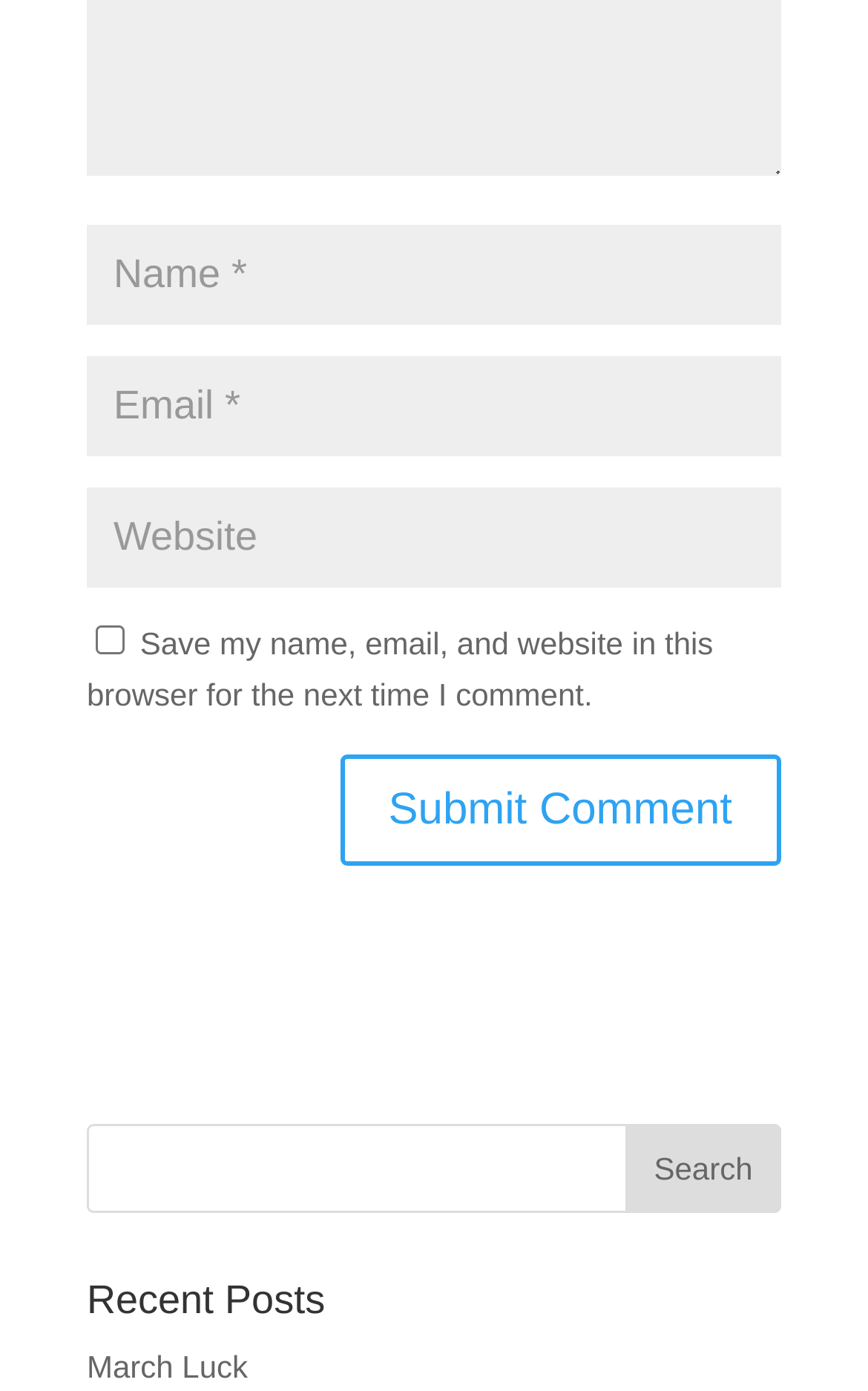Determine the bounding box of the UI component based on this description: "name="s"". The bounding box coordinates should be four float values between 0 and 1, i.e., [left, top, right, bottom].

[0.1, 0.808, 0.9, 0.872]